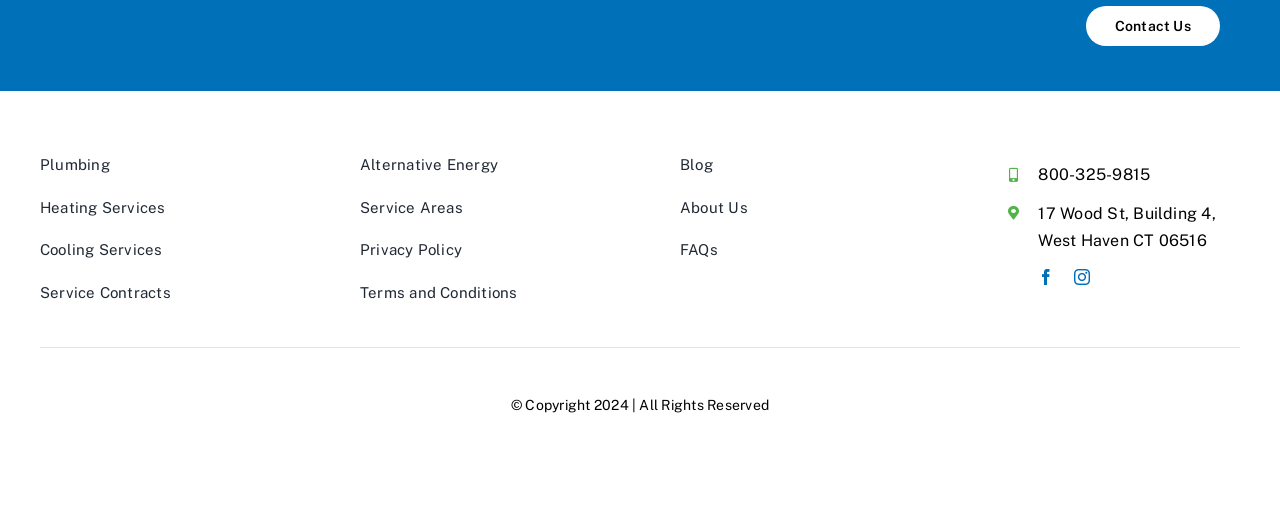What is the copyright year?
Using the picture, provide a one-word or short phrase answer.

2024